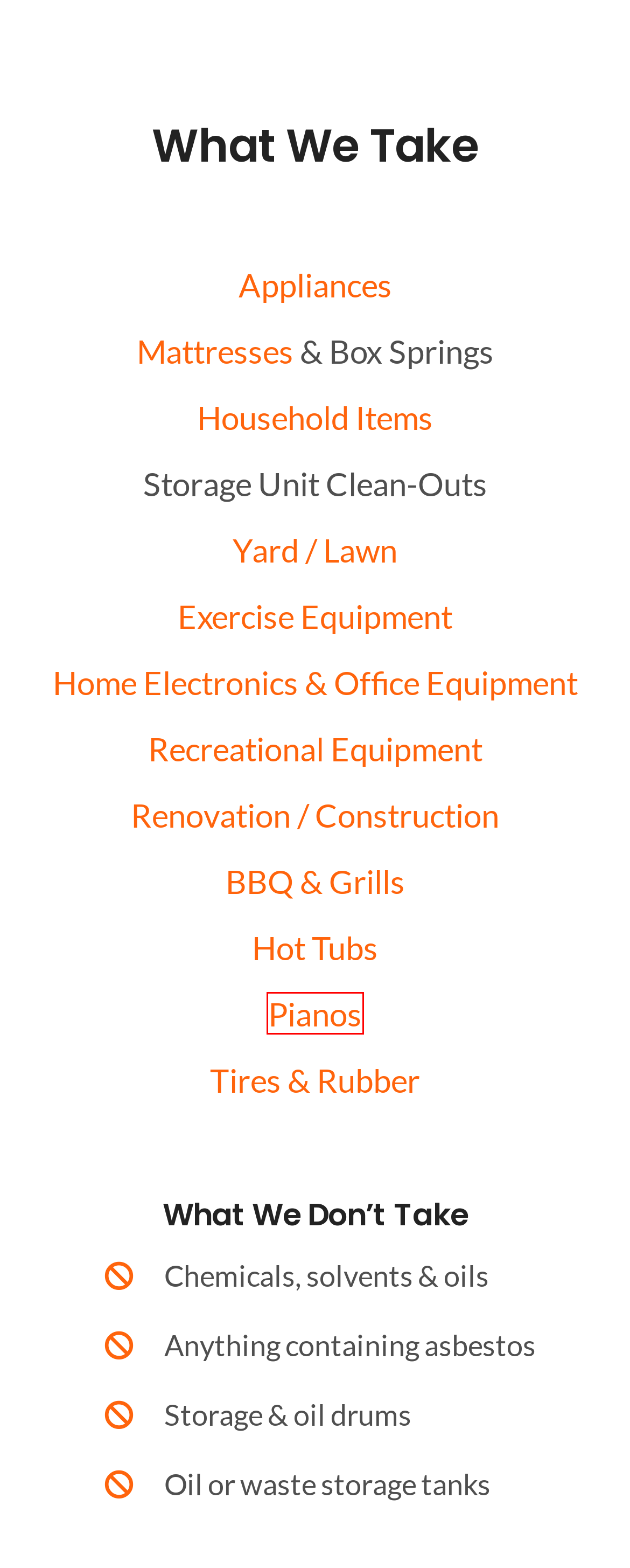With the provided webpage screenshot containing a red bounding box around a UI element, determine which description best matches the new webpage that appears after clicking the selected element. The choices are:
A. Mattress & Box Spring Removal - Junk Munchers
B. Piano Removal - Junk Munchers
C. Household Items Removal - Junk Munchers
D. Electronics Disposal - Junk Munchers
E. Tires & Rubber Removal & Disposal - Junk Munchers
F. Recreational Equipment Removal - Junk Munchers
G. Hot Tub Removal & Disposal - Junk Munchers
H. BBQ & Grill Removal - Junk Munchers

B